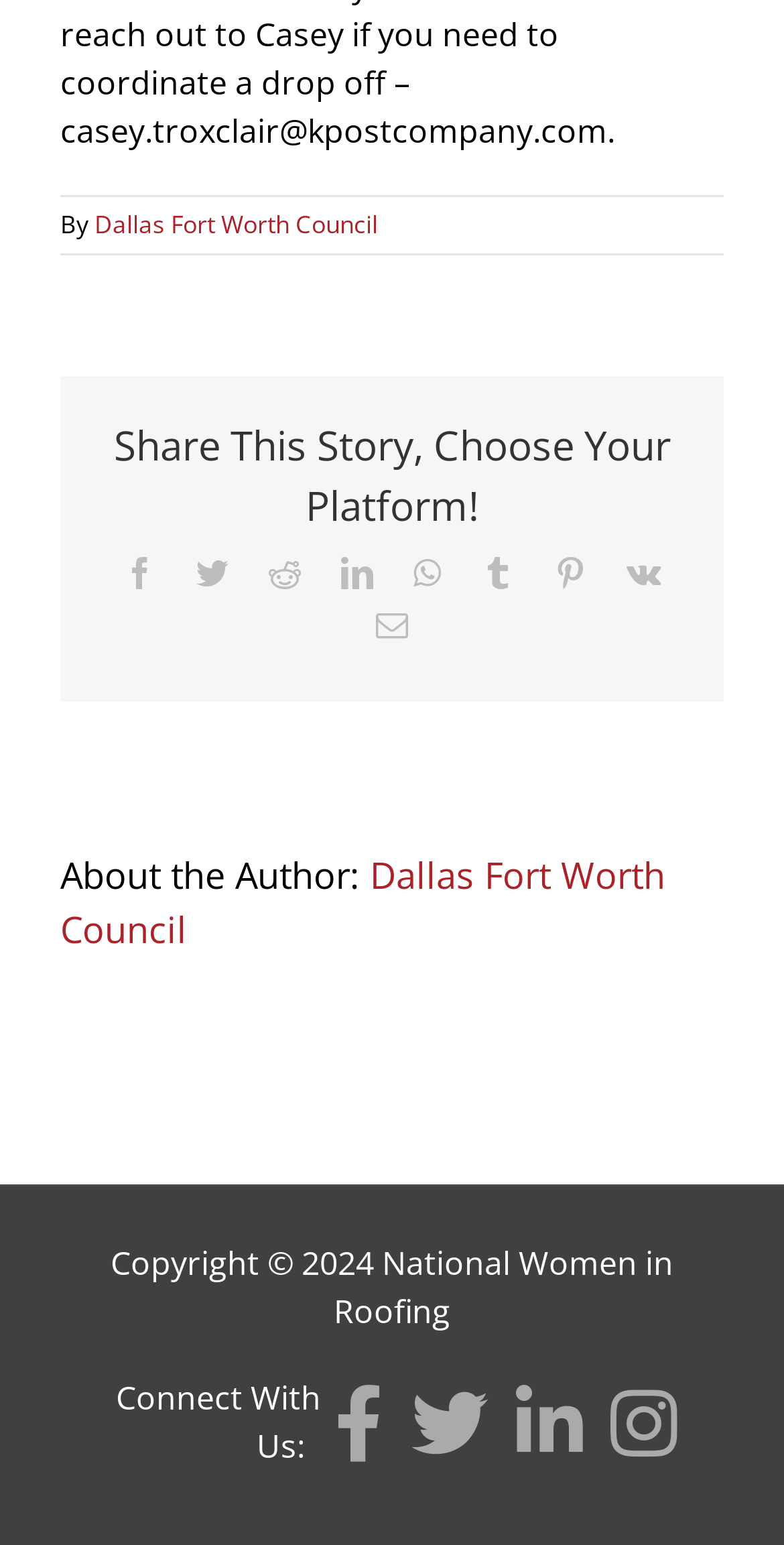Determine the bounding box coordinates of the region that needs to be clicked to achieve the task: "Share this story on Facebook".

[0.158, 0.36, 0.199, 0.381]